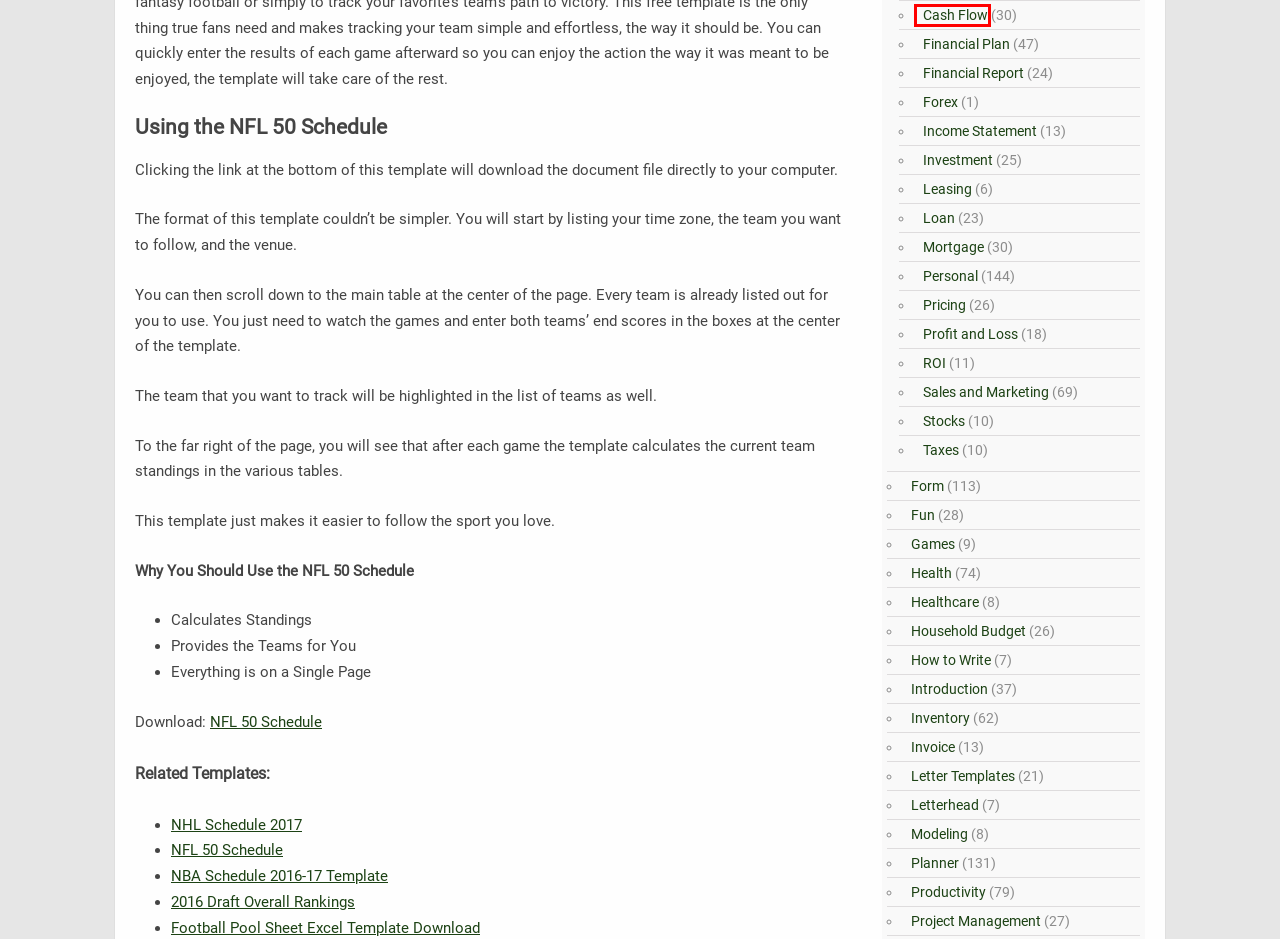Given a screenshot of a webpage featuring a red bounding box, identify the best matching webpage description for the new page after the element within the red box is clicked. Here are the options:
A. Cash Flow Worksheet | Cash Flow Excel
B. Free Excel Templates | Microsoft Excel Templates
C. Project Management – Excel Templates
D. Football Pool Sheet Excel Template | Football Pool Template
E. Price List Template | Excel Price List Template
F. Sales and Marketing | Sales and Marketing Plan
G. Income Statements | Income Statement Templates
H. Health Templates | Health Form Template

A